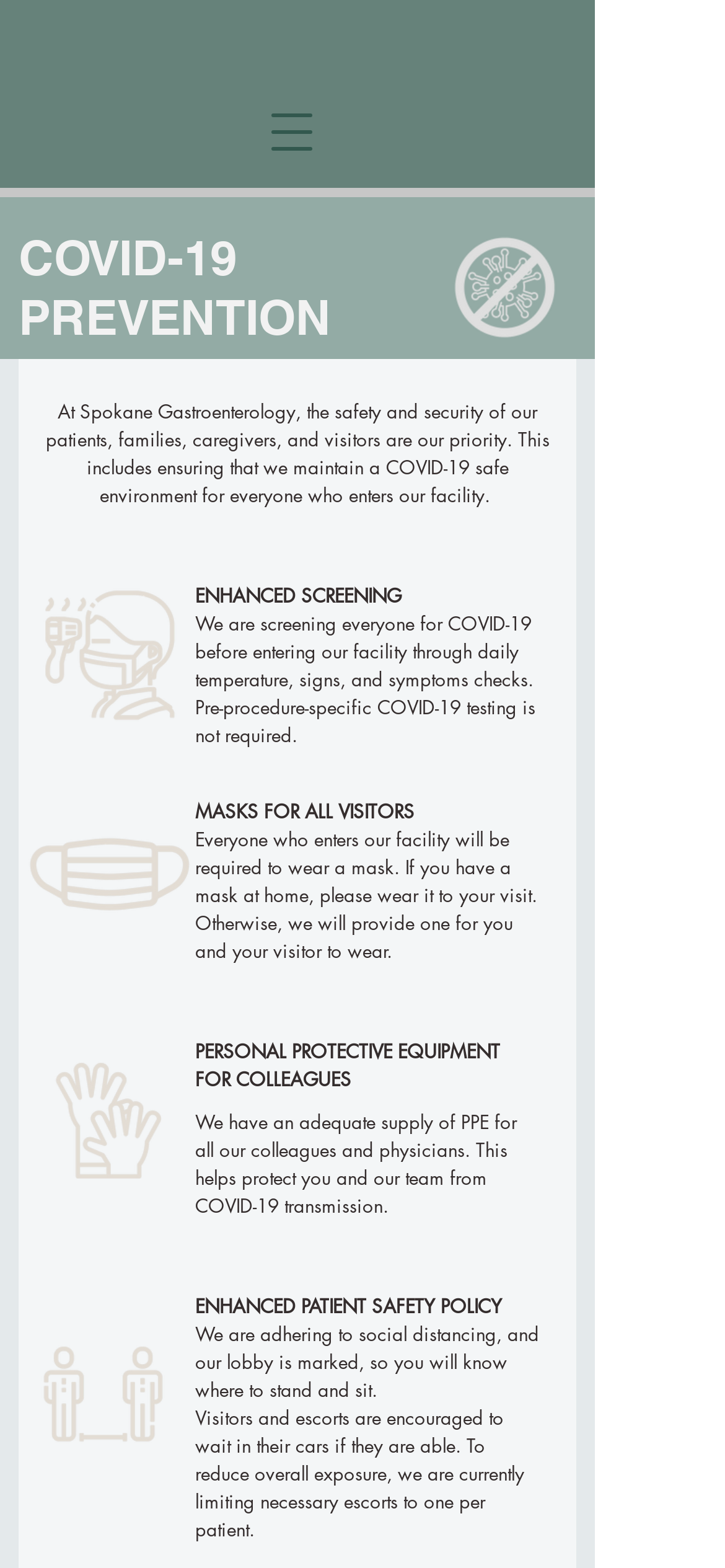Locate the bounding box for the described UI element: "aria-label="Open navigation menu"". Ensure the coordinates are four float numbers between 0 and 1, formatted as [left, top, right, bottom].

[0.338, 0.055, 0.467, 0.114]